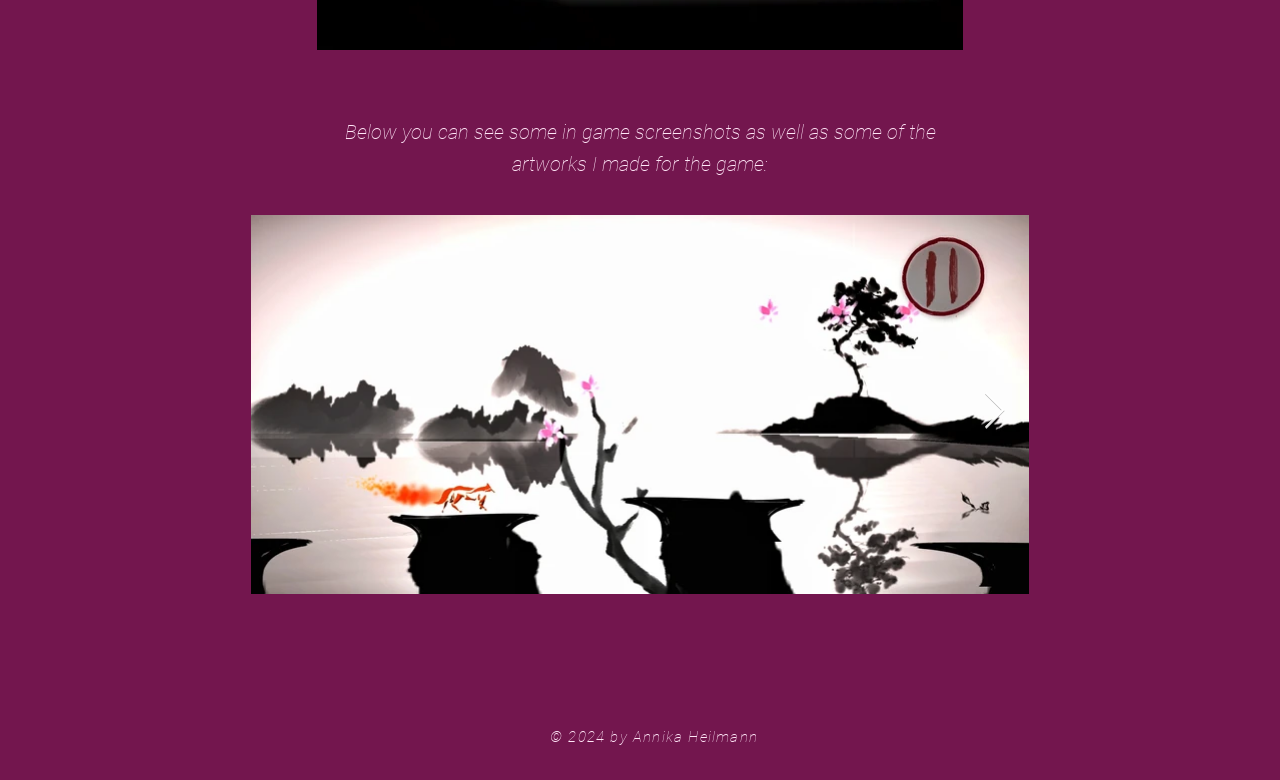Is there a button with no text?
Based on the image, answer the question with a single word or brief phrase.

Yes